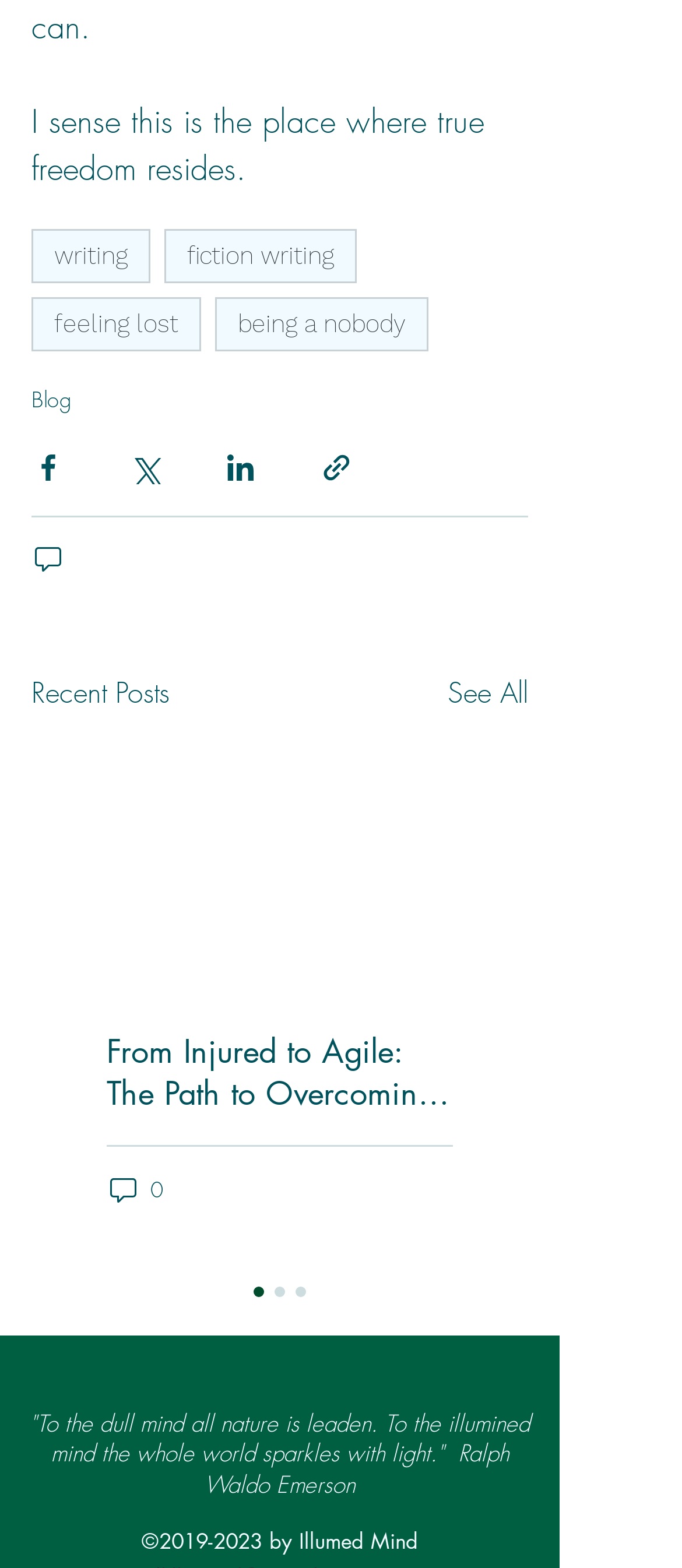What is the quote at the bottom of the page?
Your answer should be a single word or phrase derived from the screenshot.

Ralph Waldo Emerson